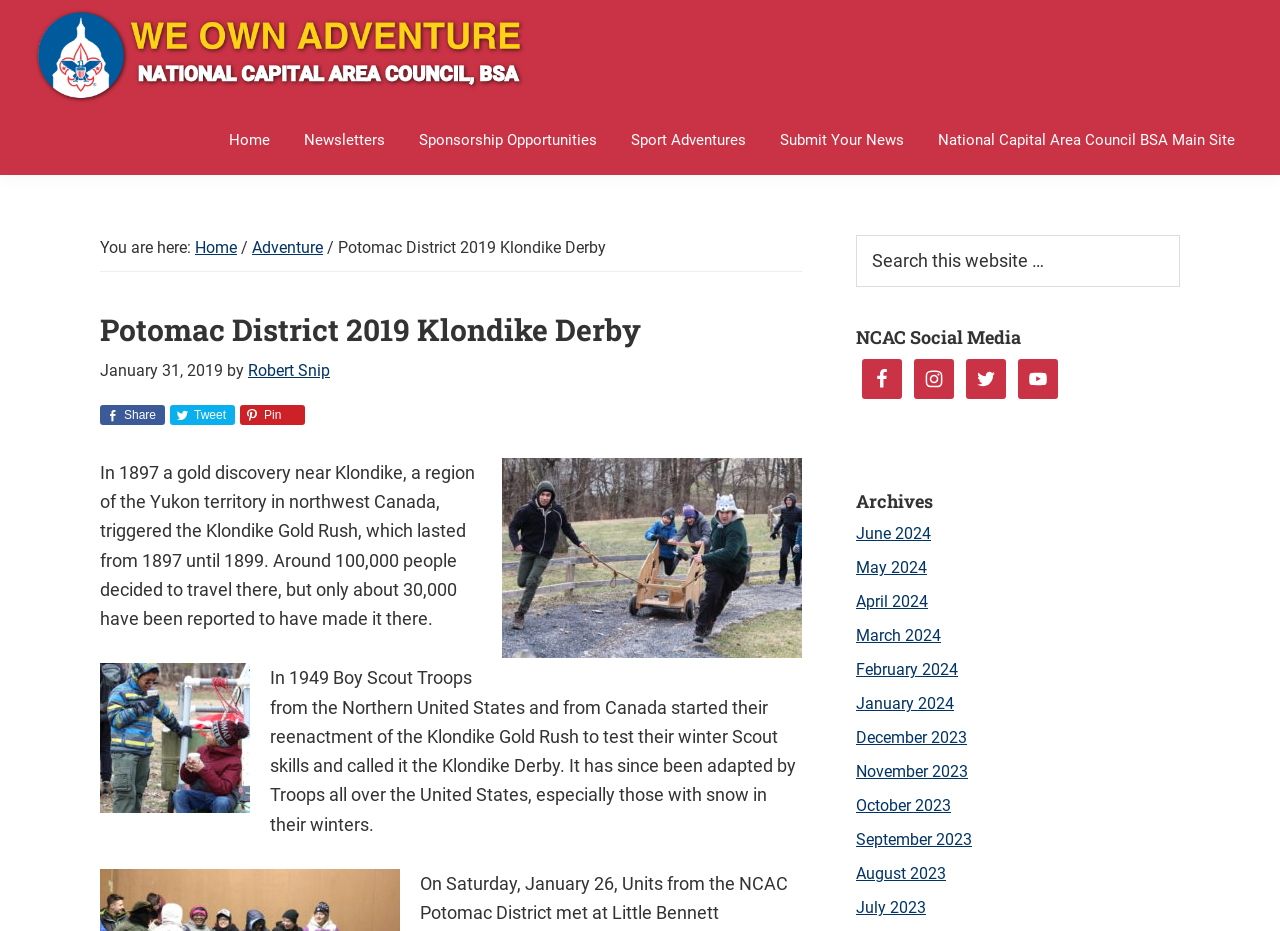What is the search function used for?
Please respond to the question thoroughly and include all relevant details.

The search function is located in the 'Primary Sidebar' section and allows users to search the website by entering keywords or phrases in the search box and clicking the 'Search' button.